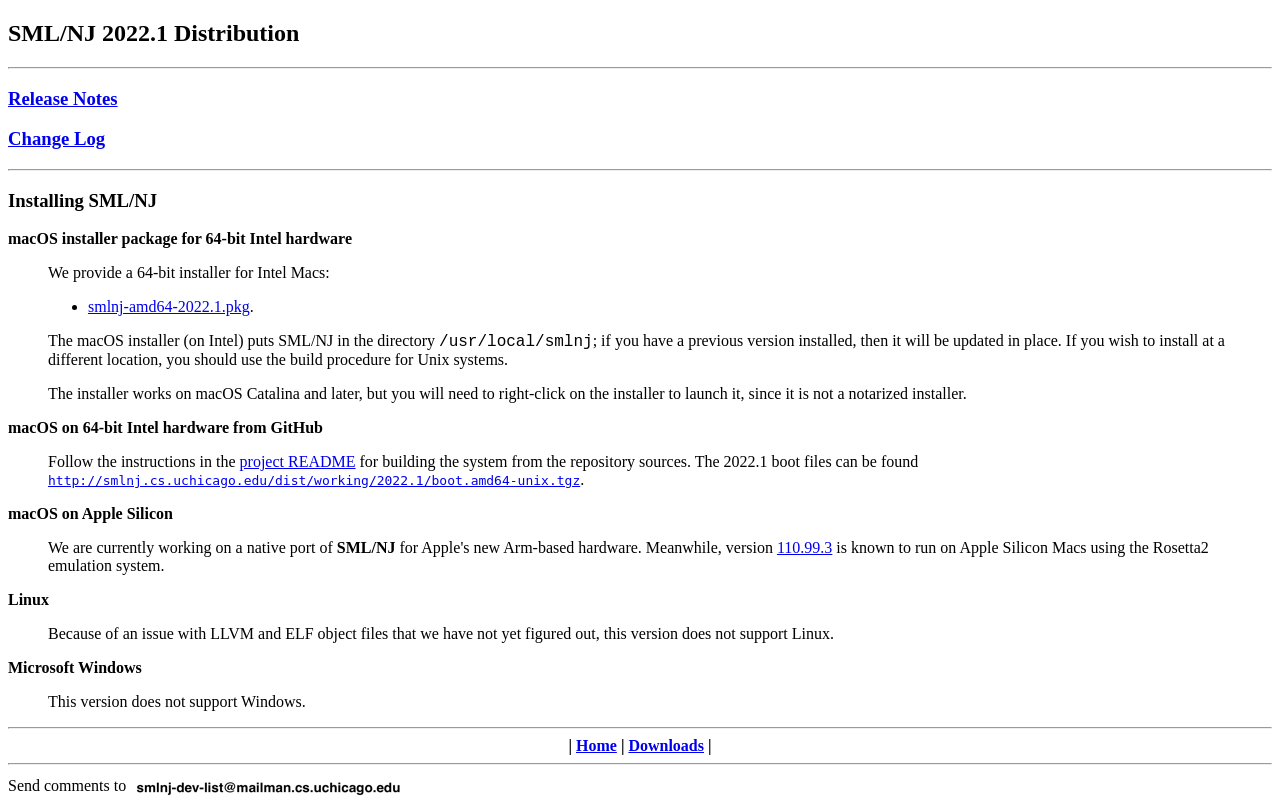Please indicate the bounding box coordinates of the element's region to be clicked to achieve the instruction: "Go to Downloads". Provide the coordinates as four float numbers between 0 and 1, i.e., [left, top, right, bottom].

[0.491, 0.925, 0.55, 0.947]